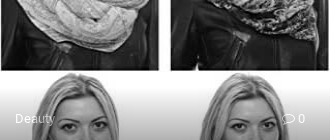How many scarves are shown in the image?
Answer the question with a single word or phrase derived from the image.

Two